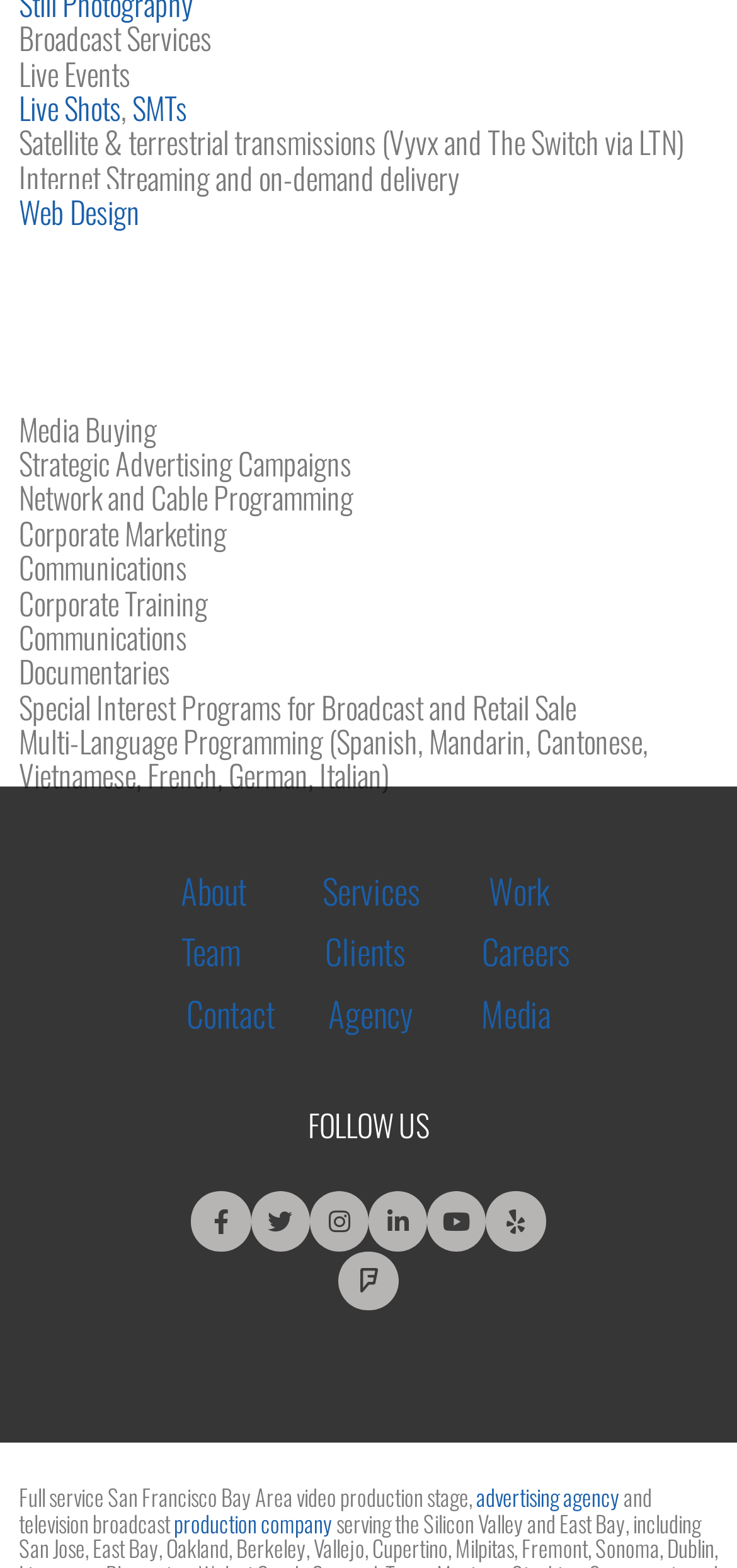Specify the bounding box coordinates (top-left x, top-left y, bottom-right x, bottom-right y) of the UI element in the screenshot that matches this description: advertising agency

[0.646, 0.944, 0.841, 0.964]